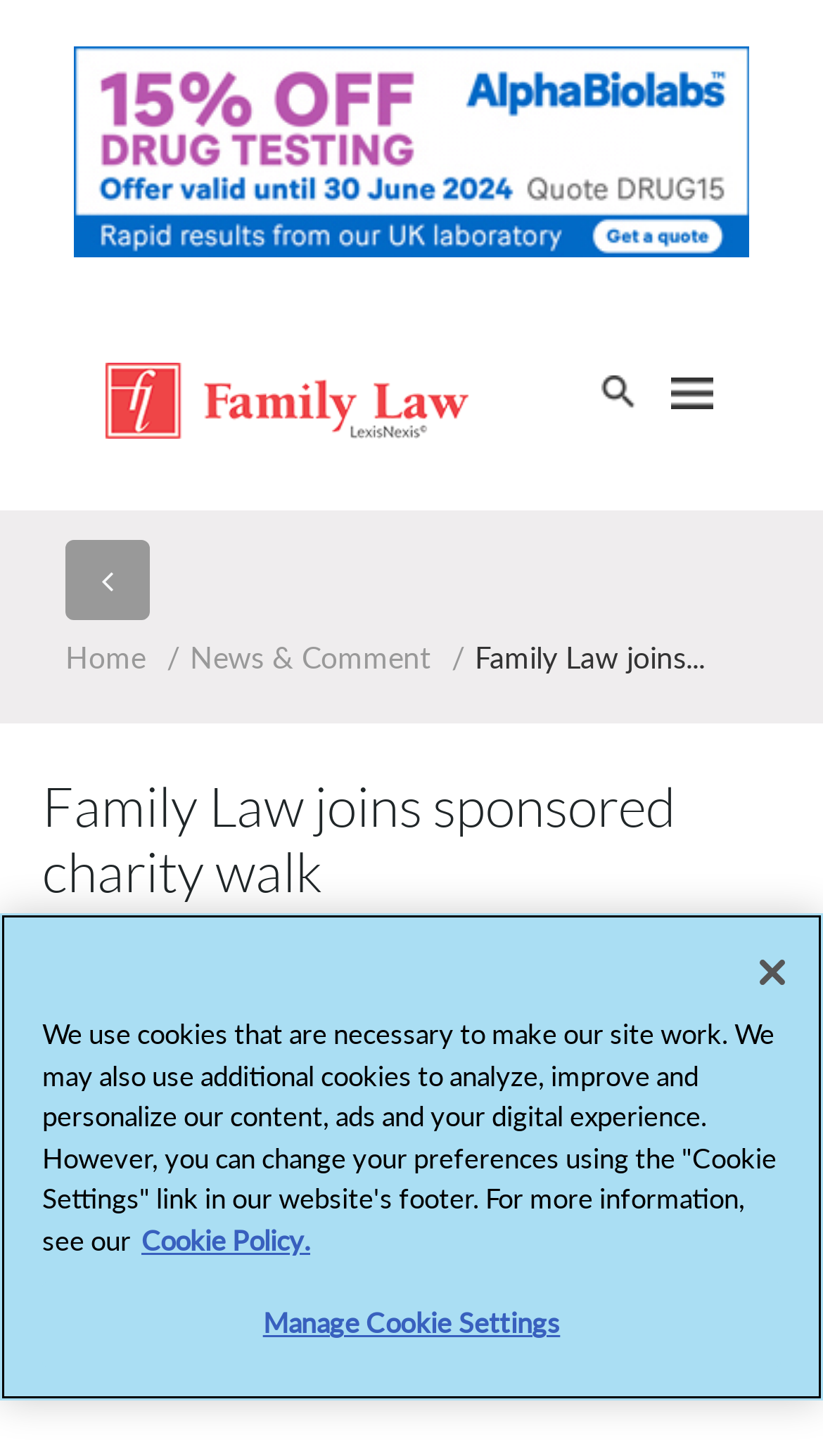Find the bounding box coordinates for the HTML element specified by: "Twitter".

[0.226, 0.747, 0.313, 0.79]